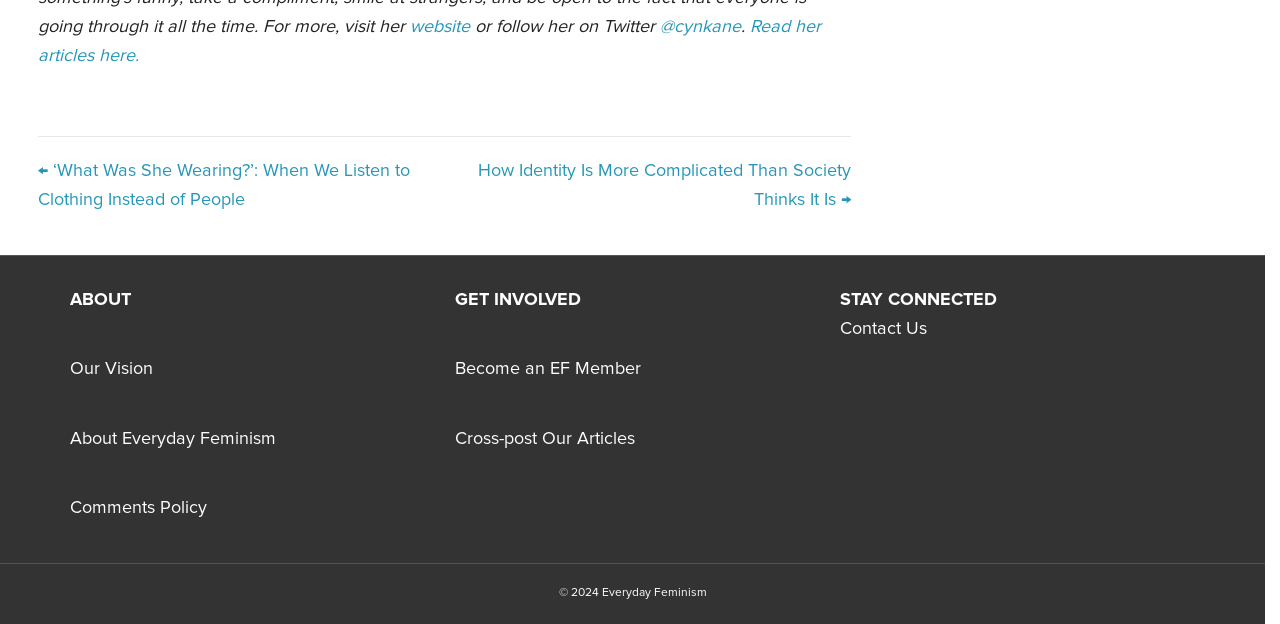What is the purpose of the 'GET INVOLVED' section?
Please elaborate on the answer to the question with detailed information.

The 'GET INVOLVED' section appears to provide ways for users to participate with the organization, as it includes links to 'Become an EF Member' and 'Cross-post Our Articles'.